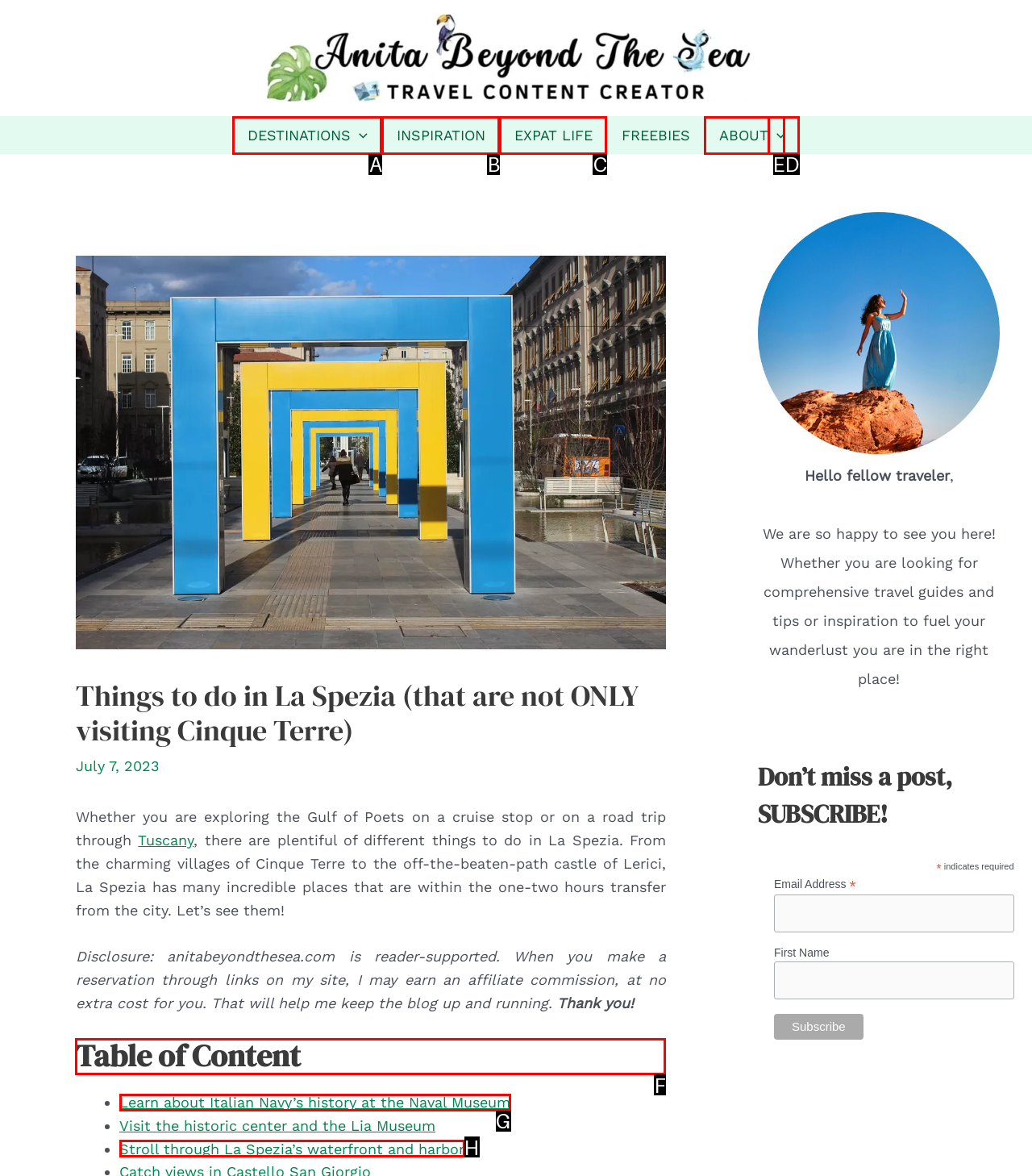Select the option I need to click to accomplish this task: Read the 'Table of Content'
Provide the letter of the selected choice from the given options.

F